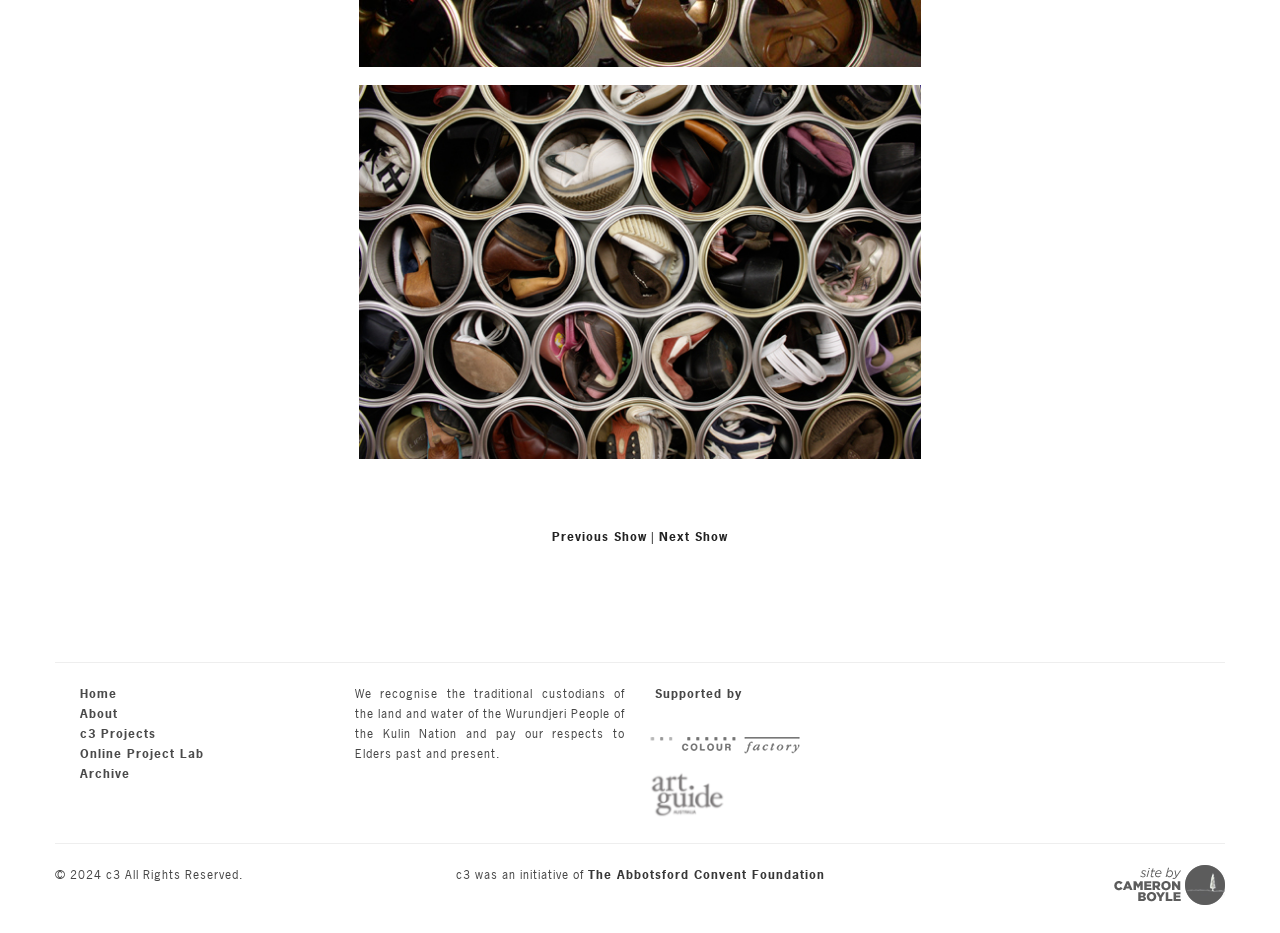Identify the bounding box coordinates for the UI element that matches this description: "Archive".

[0.062, 0.821, 0.102, 0.838]